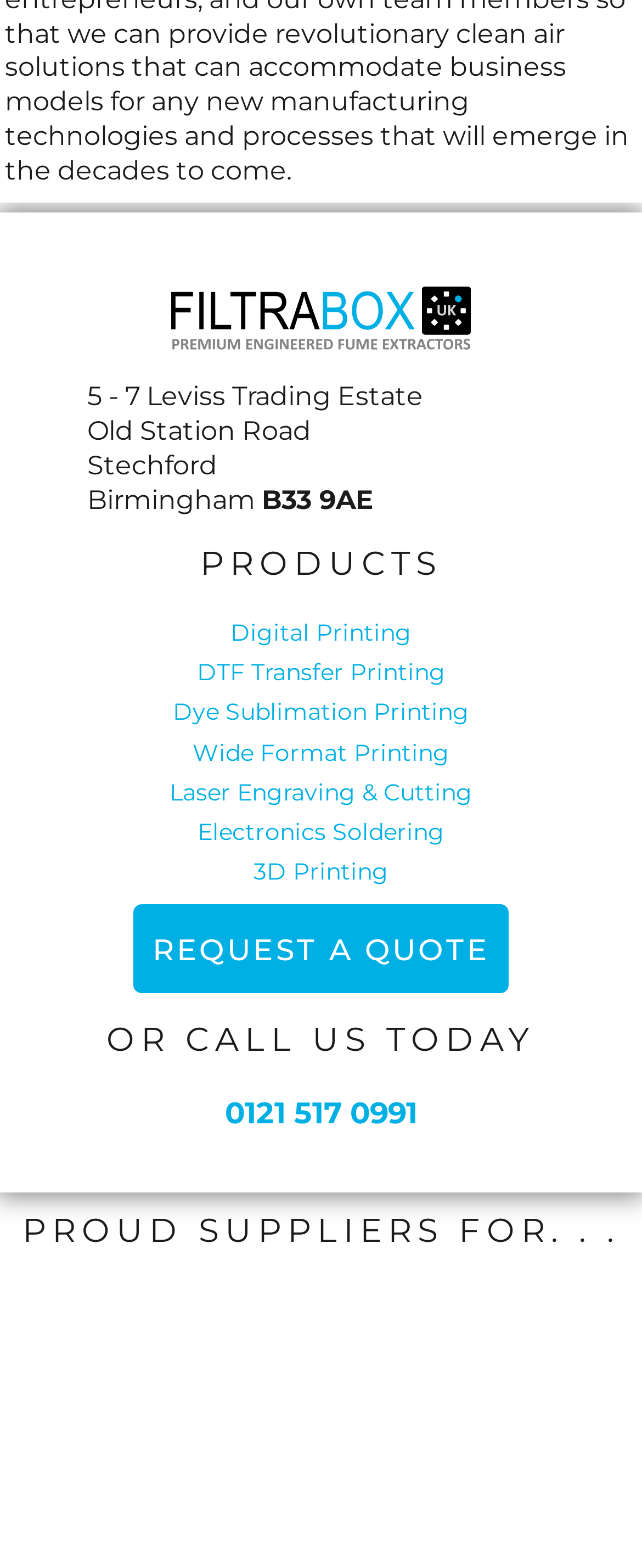Pinpoint the bounding box coordinates of the area that should be clicked to complete the following instruction: "View Digital Printing". The coordinates must be given as four float numbers between 0 and 1, i.e., [left, top, right, bottom].

[0.359, 0.394, 0.641, 0.413]